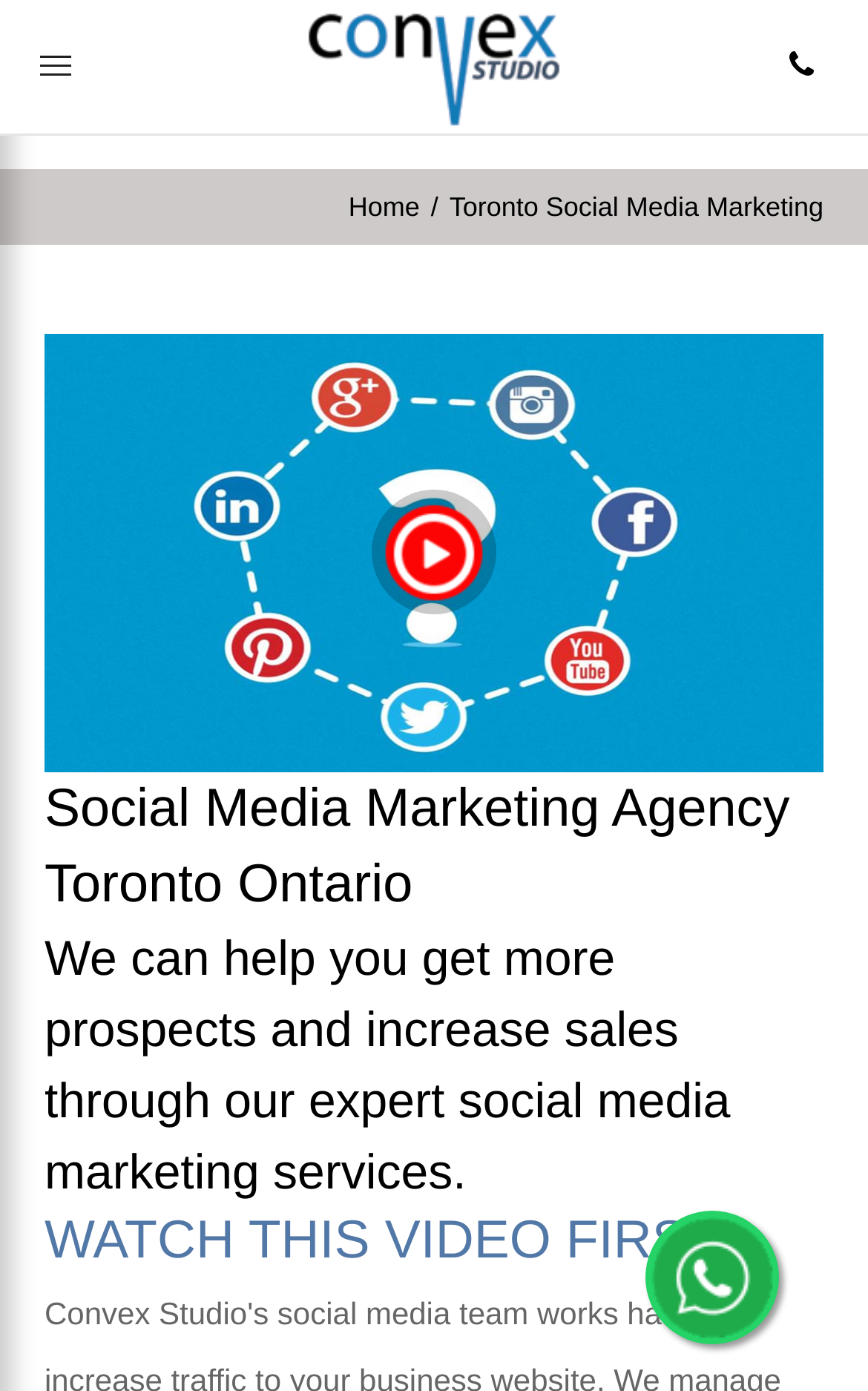Locate the bounding box of the UI element described in the following text: "title="CHAT NOW"".

[0.744, 0.87, 0.897, 0.979]